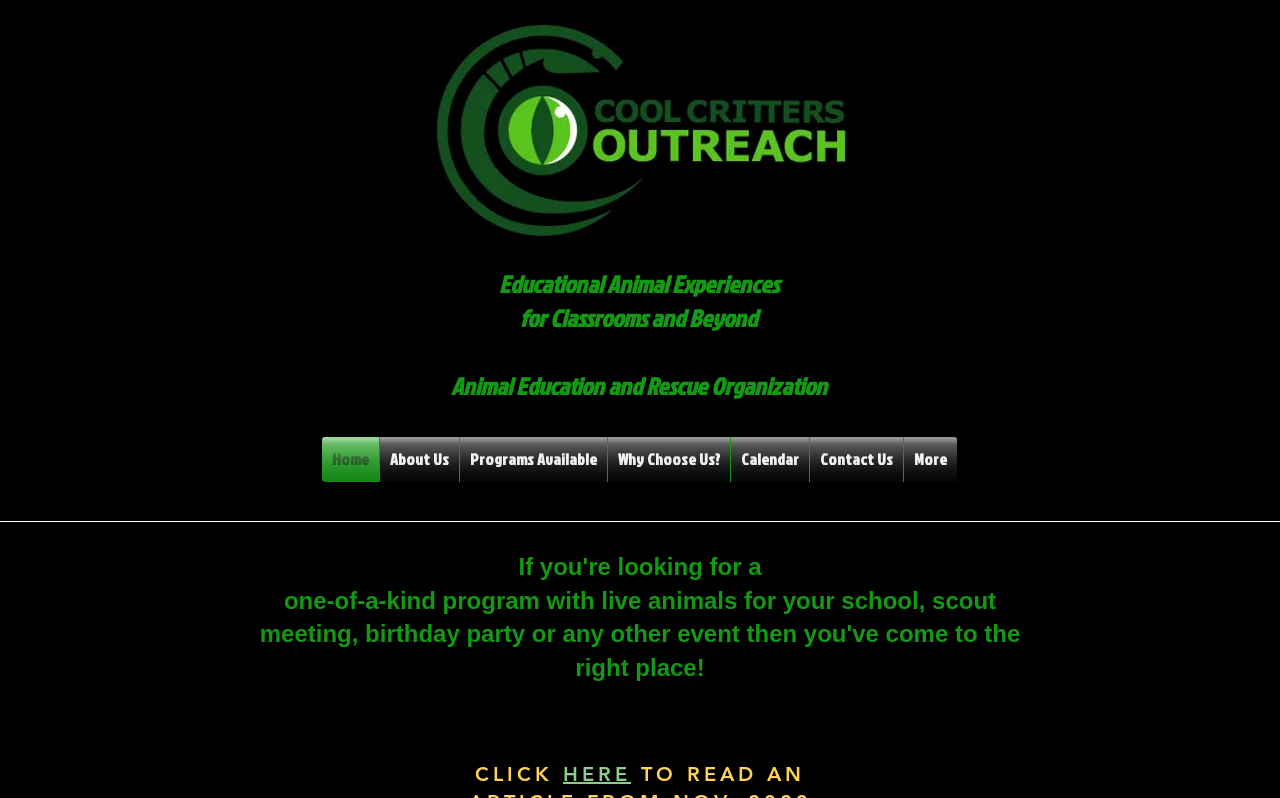What types of programs does the organization offer?
Look at the image and respond with a one-word or short phrase answer.

Educational programs